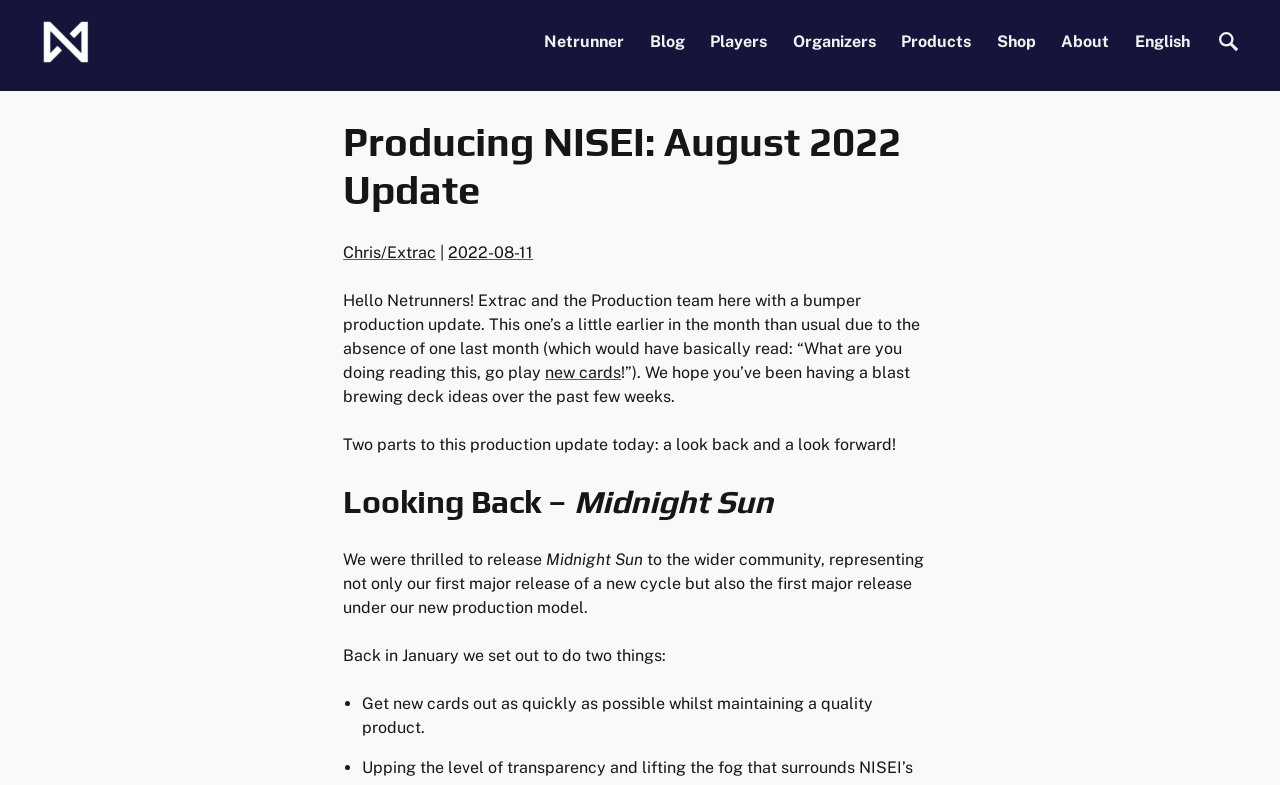Indicate the bounding box coordinates of the clickable region to achieve the following instruction: "Click the Null Signal Nfinity Logo."

[0.02, 0.016, 0.084, 0.1]